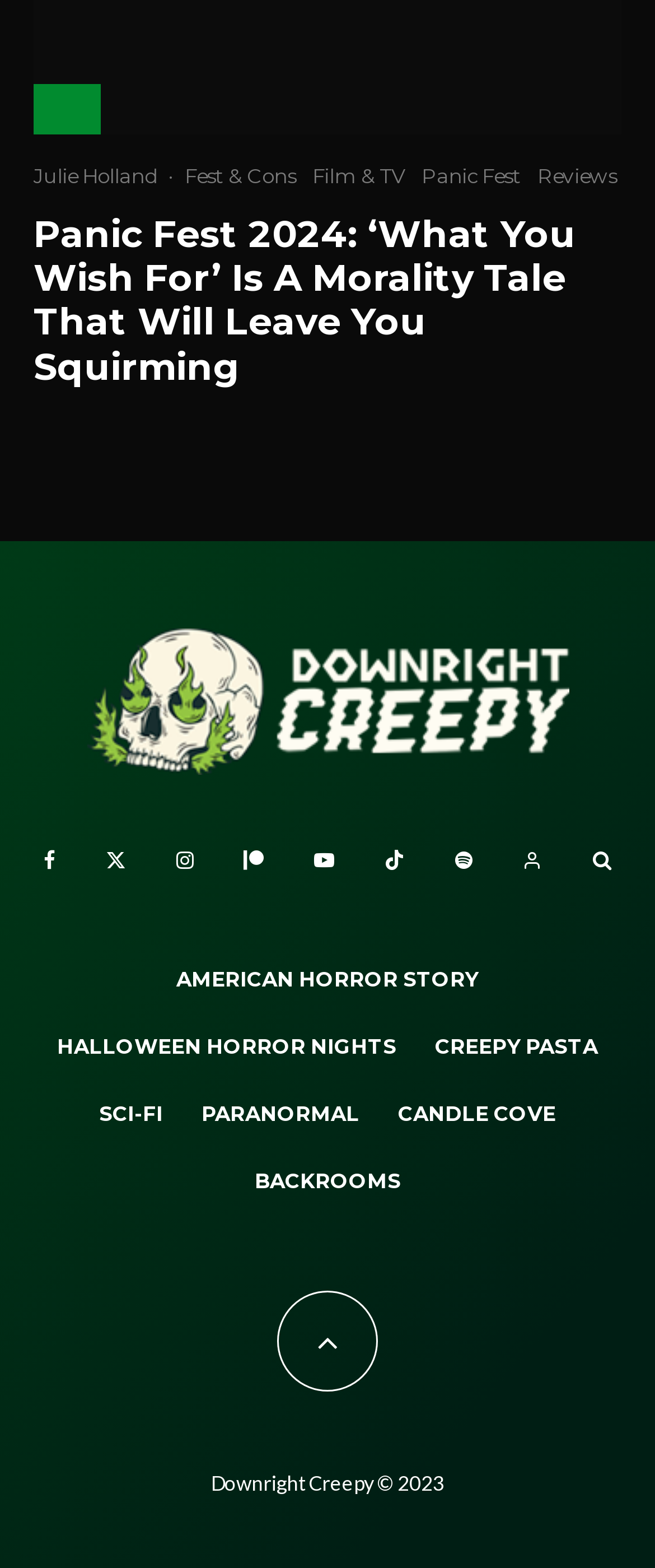Specify the bounding box coordinates of the element's area that should be clicked to execute the given instruction: "Explore the American Horror Story link". The coordinates should be four float numbers between 0 and 1, i.e., [left, top, right, bottom].

[0.269, 0.614, 0.731, 0.636]